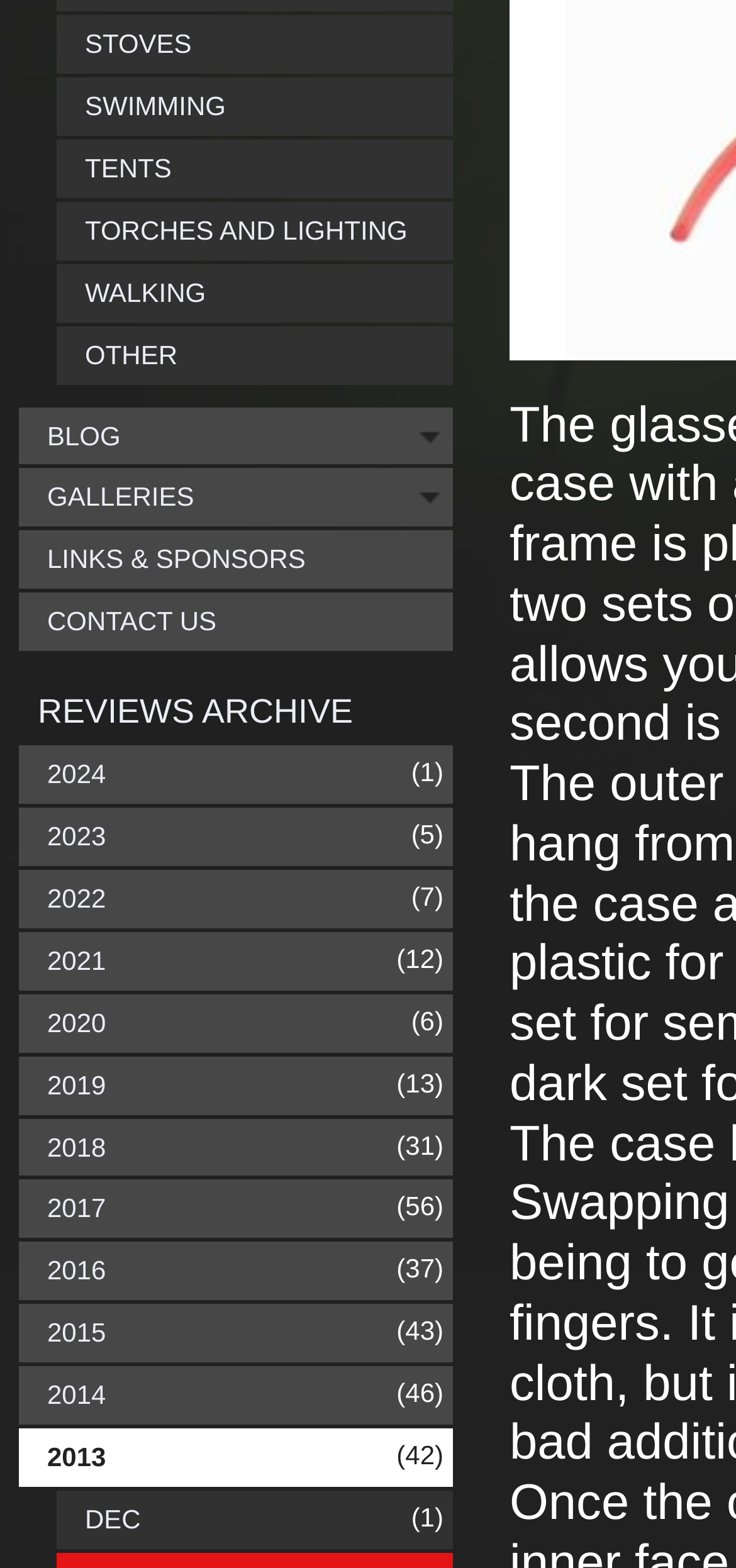Provide the bounding box coordinates of the HTML element this sentence describes: "Contact Us". The bounding box coordinates consist of four float numbers between 0 and 1, i.e., [left, top, right, bottom].

[0.026, 0.378, 0.615, 0.415]